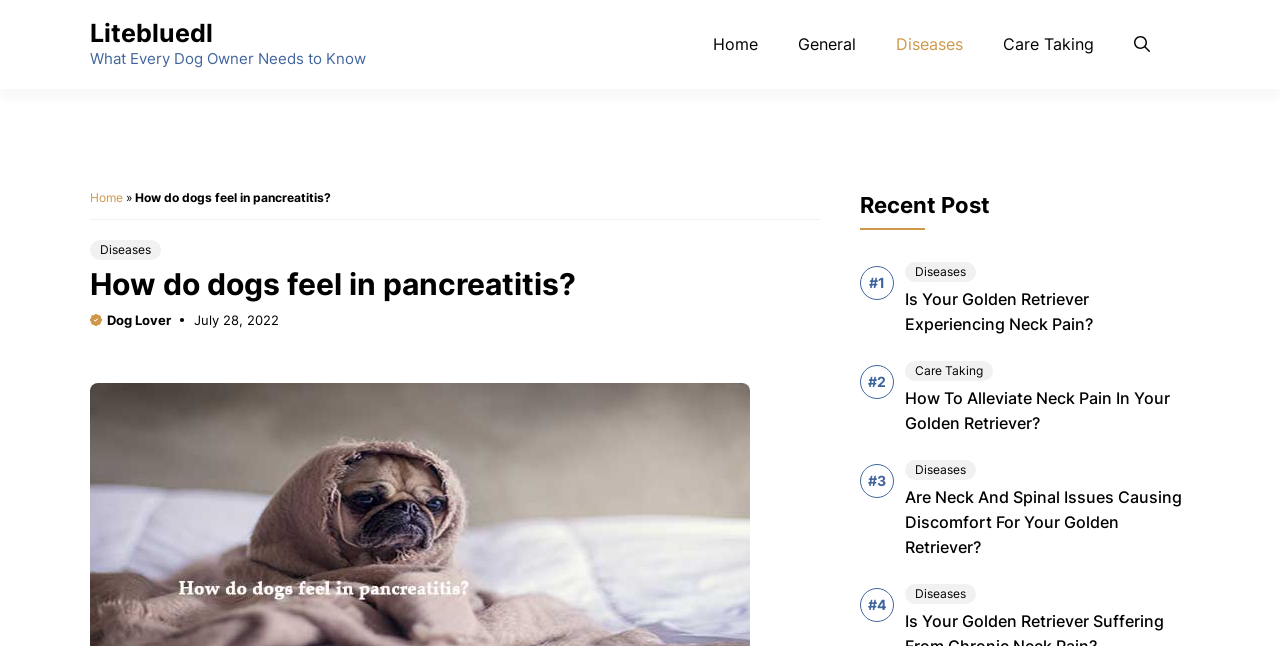Please answer the following question using a single word or phrase: 
What is the purpose of the 'Open search' button?

To open search